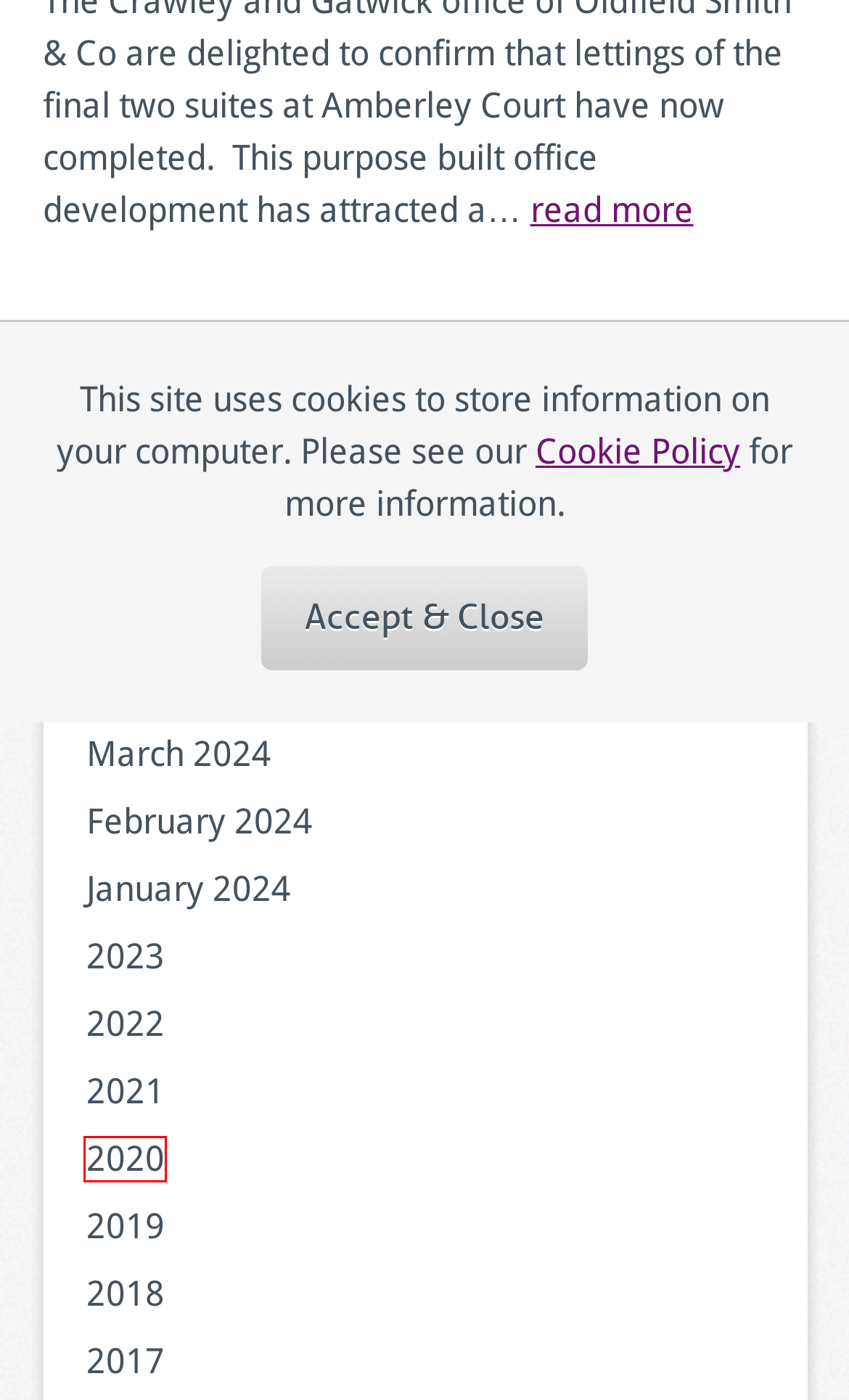Examine the screenshot of a webpage with a red rectangle bounding box. Select the most accurate webpage description that matches the new webpage after clicking the element within the bounding box. Here are the candidates:
A. June 2024 - Oldfield Smith & Co
B. 2020 - Oldfield Smith & Co
C. May 2024 - Oldfield Smith & Co
D. January 2024 - Oldfield Smith & Co
E. 2021 - Oldfield Smith & Co
F. 2022 - Oldfield Smith & Co
G. February 2024 - Oldfield Smith & Co
H. 2017 - Oldfield Smith & Co

B